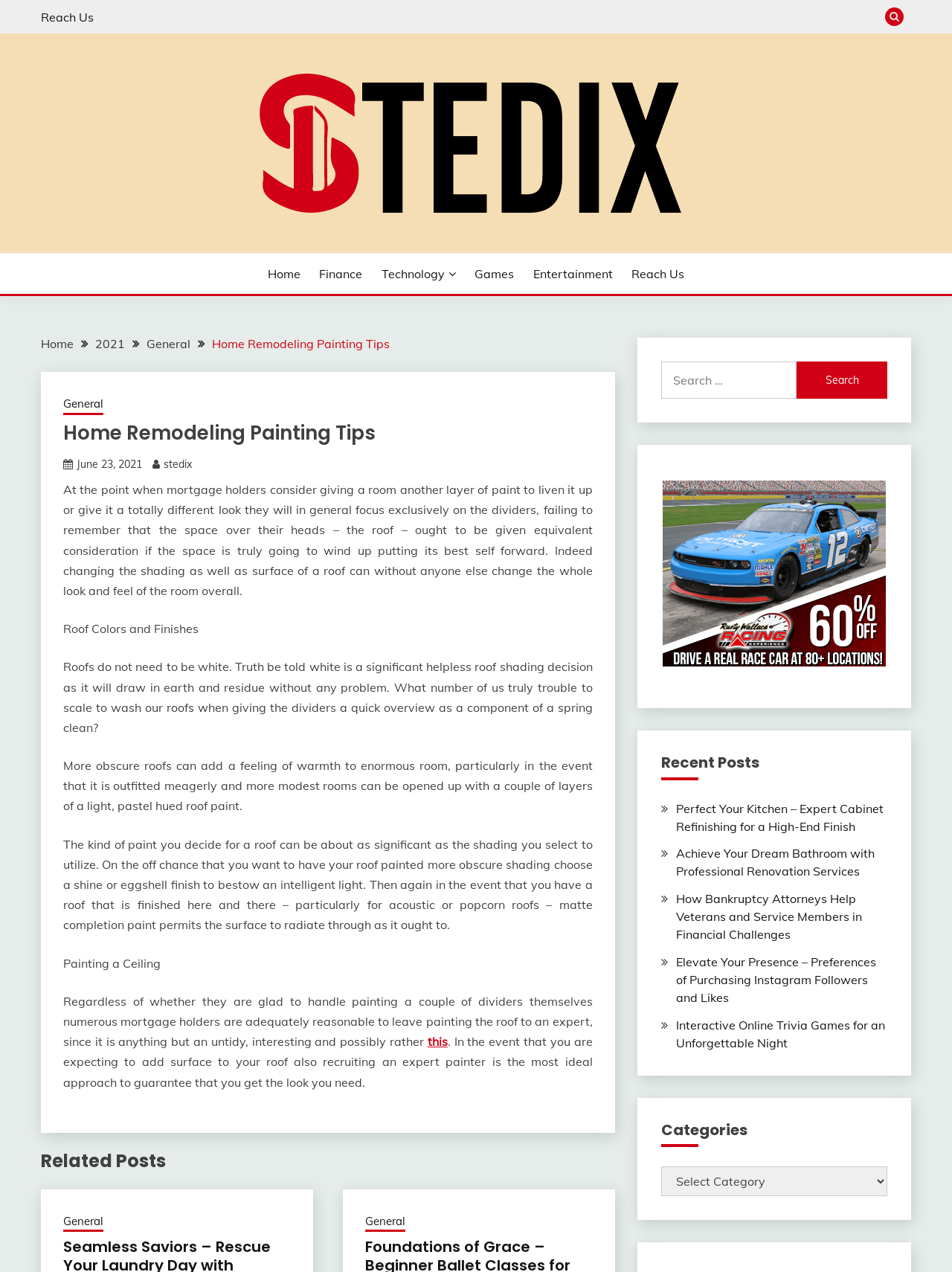Can you locate the main headline on this webpage and provide its text content?

Home Remodeling Painting Tips